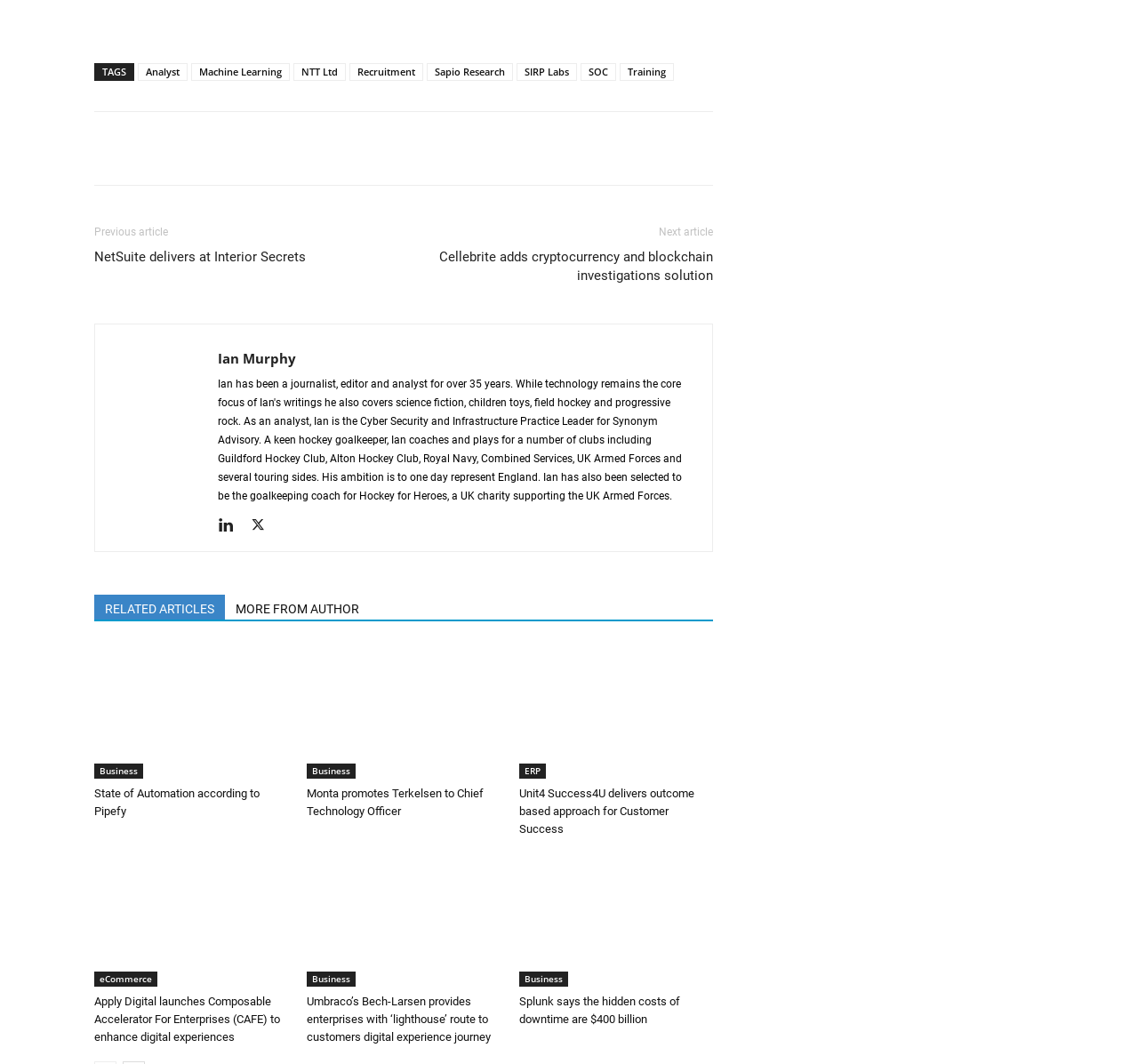What is the author of the article 'Cellebrite adds cryptocurrency and blockchain investigations solution'?
Look at the image and answer the question with a single word or phrase.

Ian Murphy